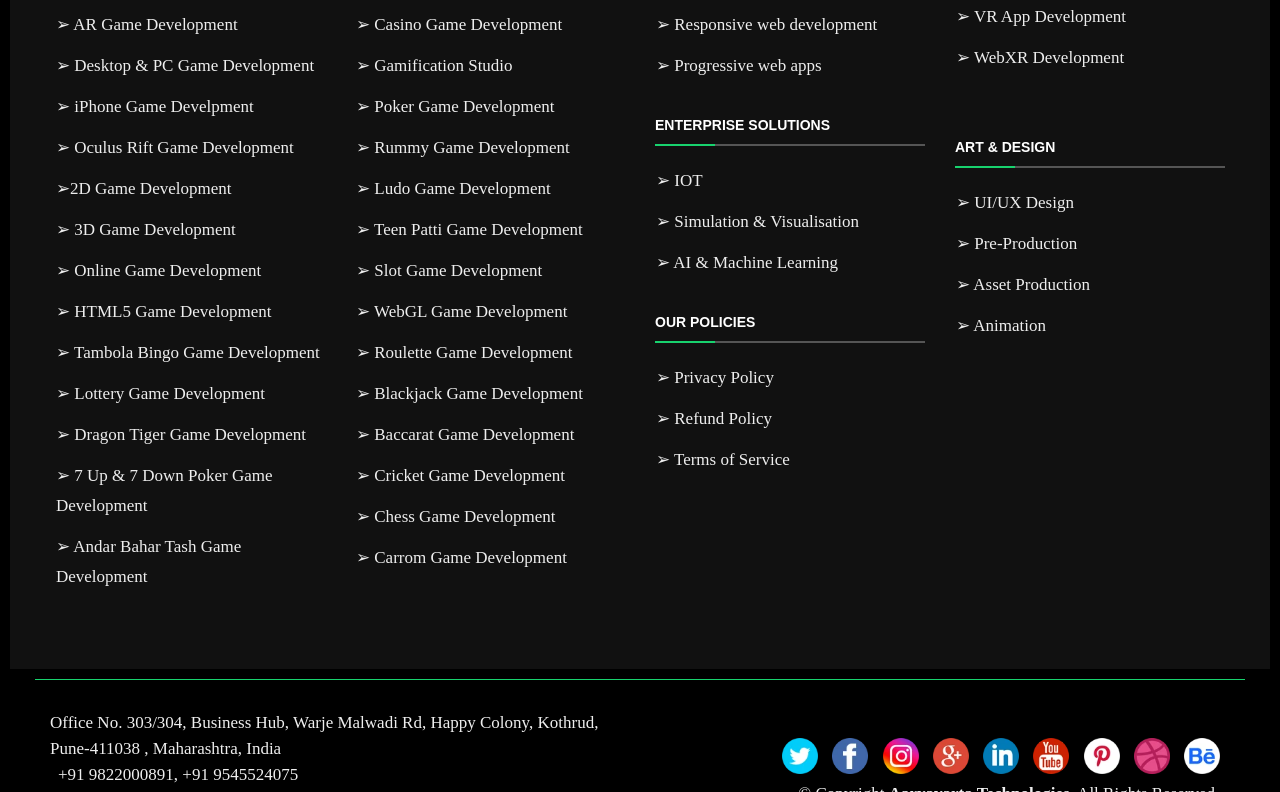Please find the bounding box coordinates of the clickable region needed to complete the following instruction: "Hire iPhone app programmer". The bounding box coordinates must consist of four float numbers between 0 and 1, i.e., [left, top, right, bottom].

[0.611, 0.897, 0.639, 0.942]